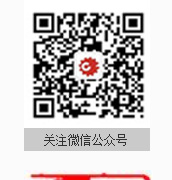Offer a thorough description of the image.

The image features a QR code prominently displayed, inviting viewers to follow or connect with a WeChat public account, as indicated by the text "关注微信公众号" beneath it. This text translates to "Follow the WeChat public account." The QR code itself is a visual representation that users can scan with their mobile devices, facilitating direct access to the account, which likely provides updates, services, or information related to Chaoyang Heavy Machine International. The image emphasizes engagement through social media and is part of the company's broader communication strategy.